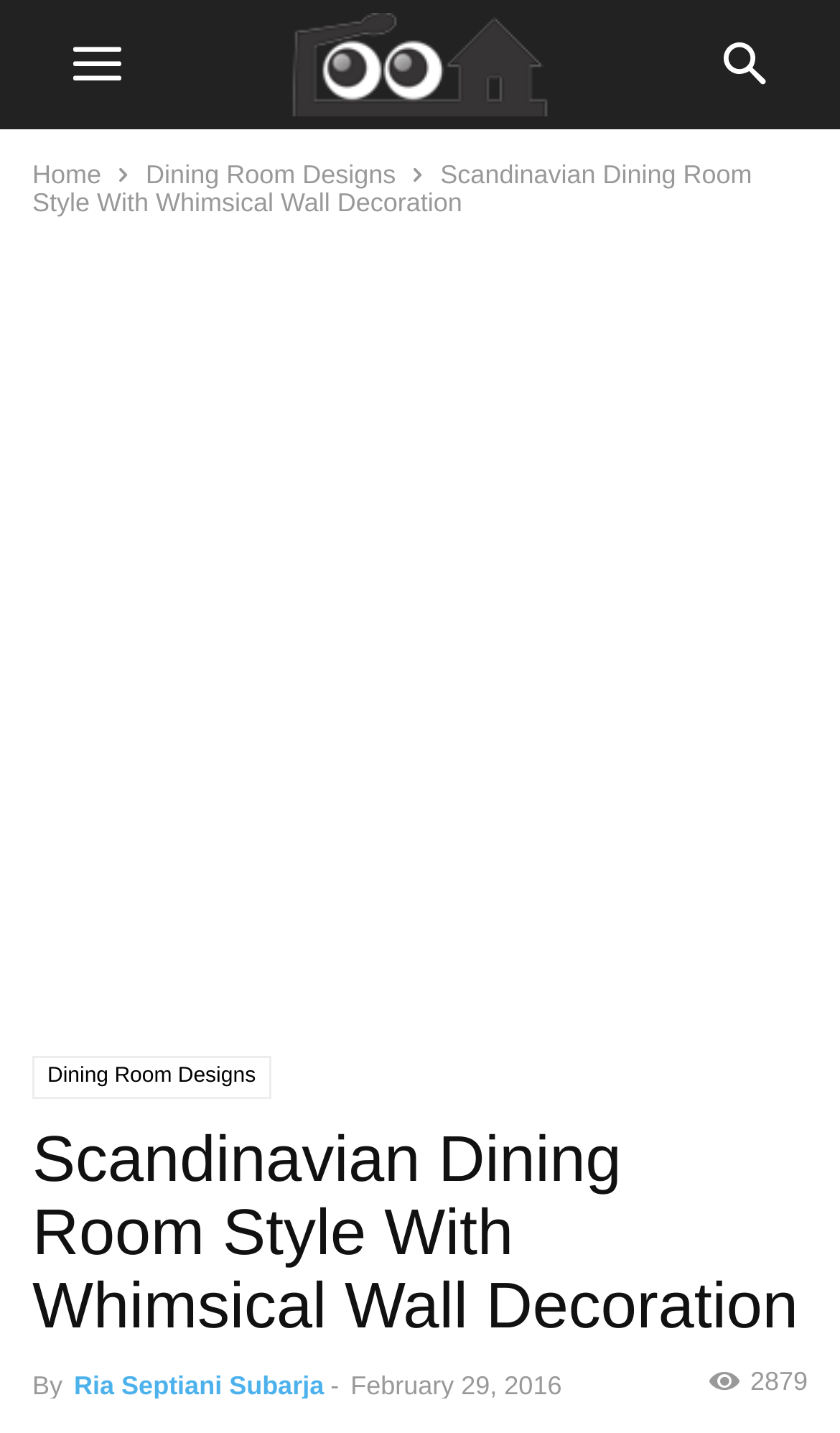What is the style of dining room discussed on this webpage?
From the screenshot, provide a brief answer in one word or phrase.

Scandinavian